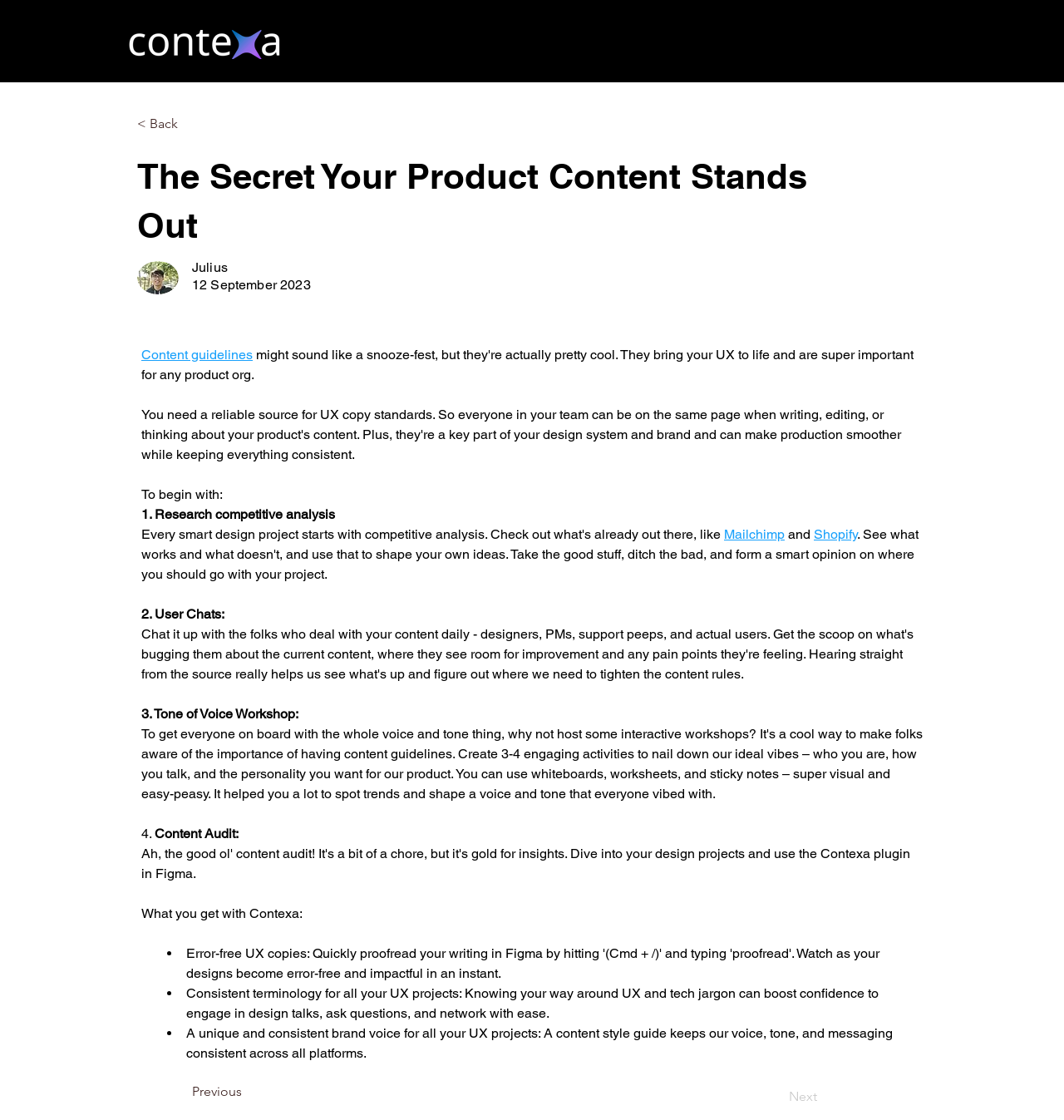What is the date mentioned in the text?
Refer to the image and provide a one-word or short phrase answer.

12 September 2023